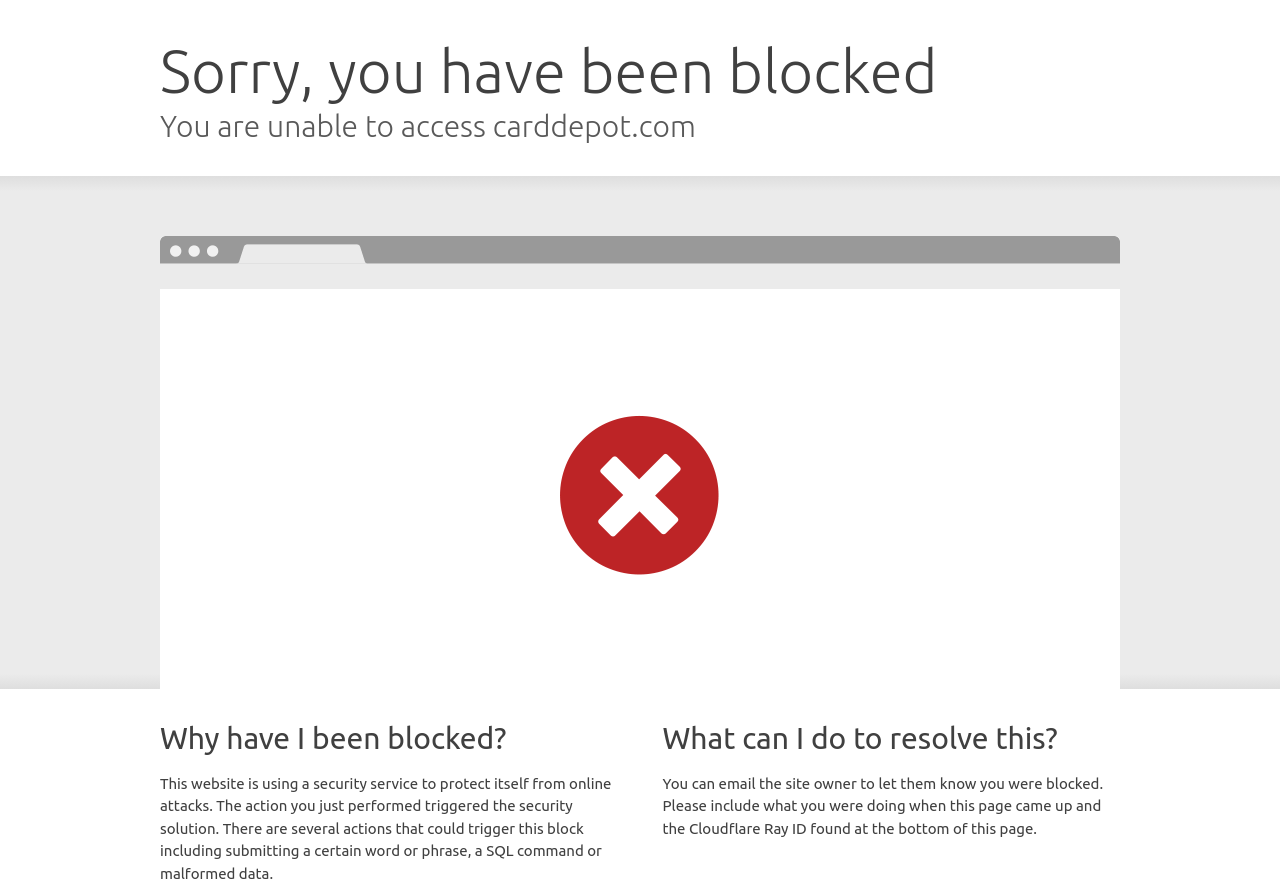Identify and provide the main heading of the webpage.

Sorry, you have been blocked